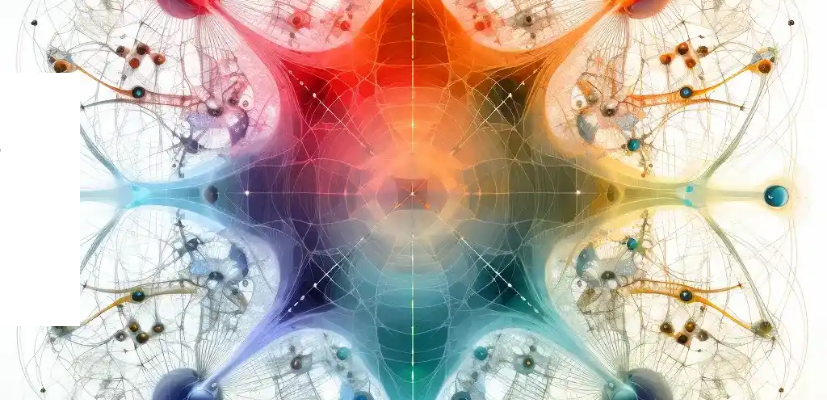What do the small spherical representations symbolize?
Provide a one-word or short-phrase answer based on the image.

Quantum particles